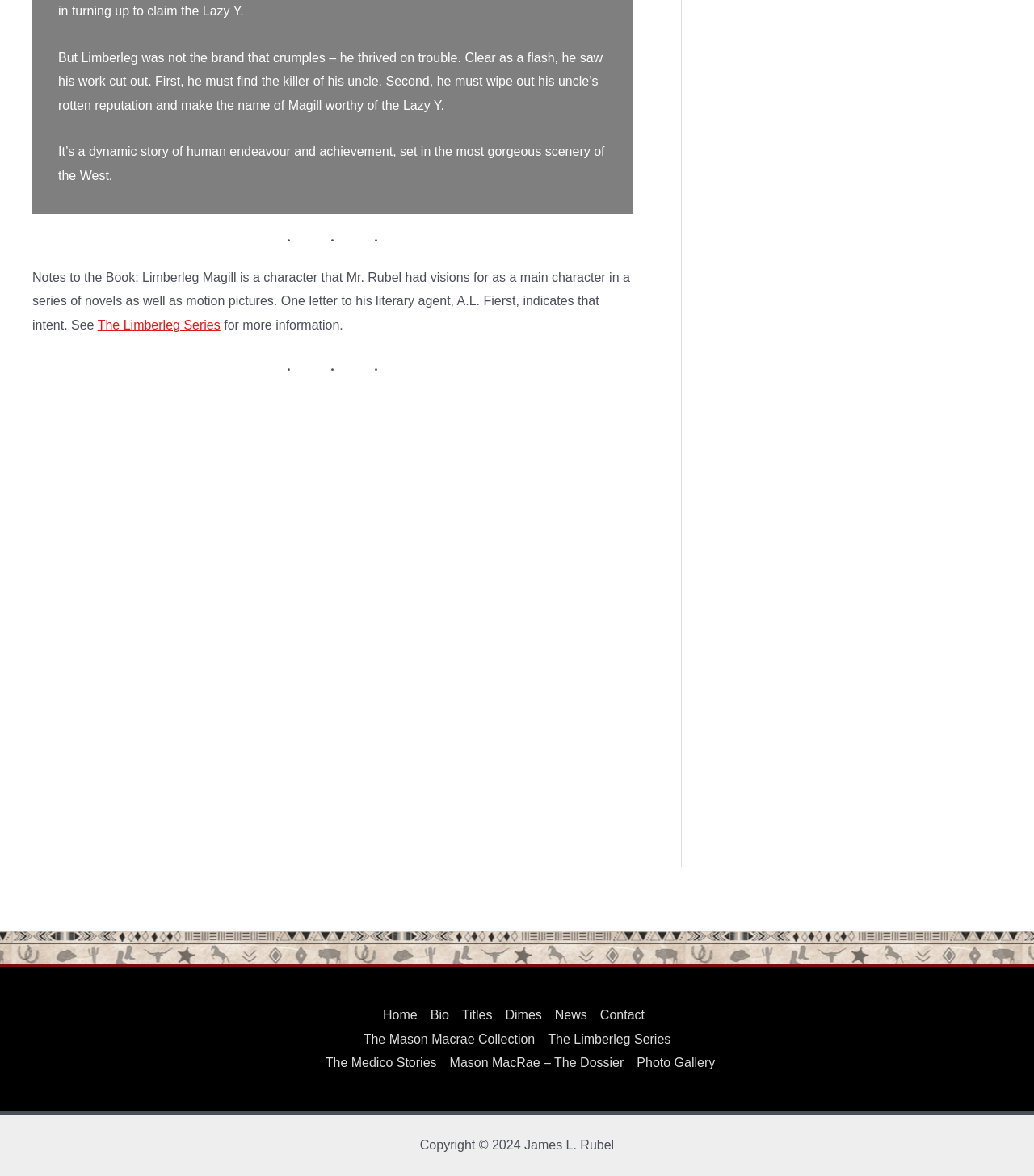Locate the UI element described by Wix.com. and provide its bounding box coordinates. Use the format (top-left x, top-left y, bottom-right x, bottom-right y) with all values as floating point numbers between 0 and 1.

None